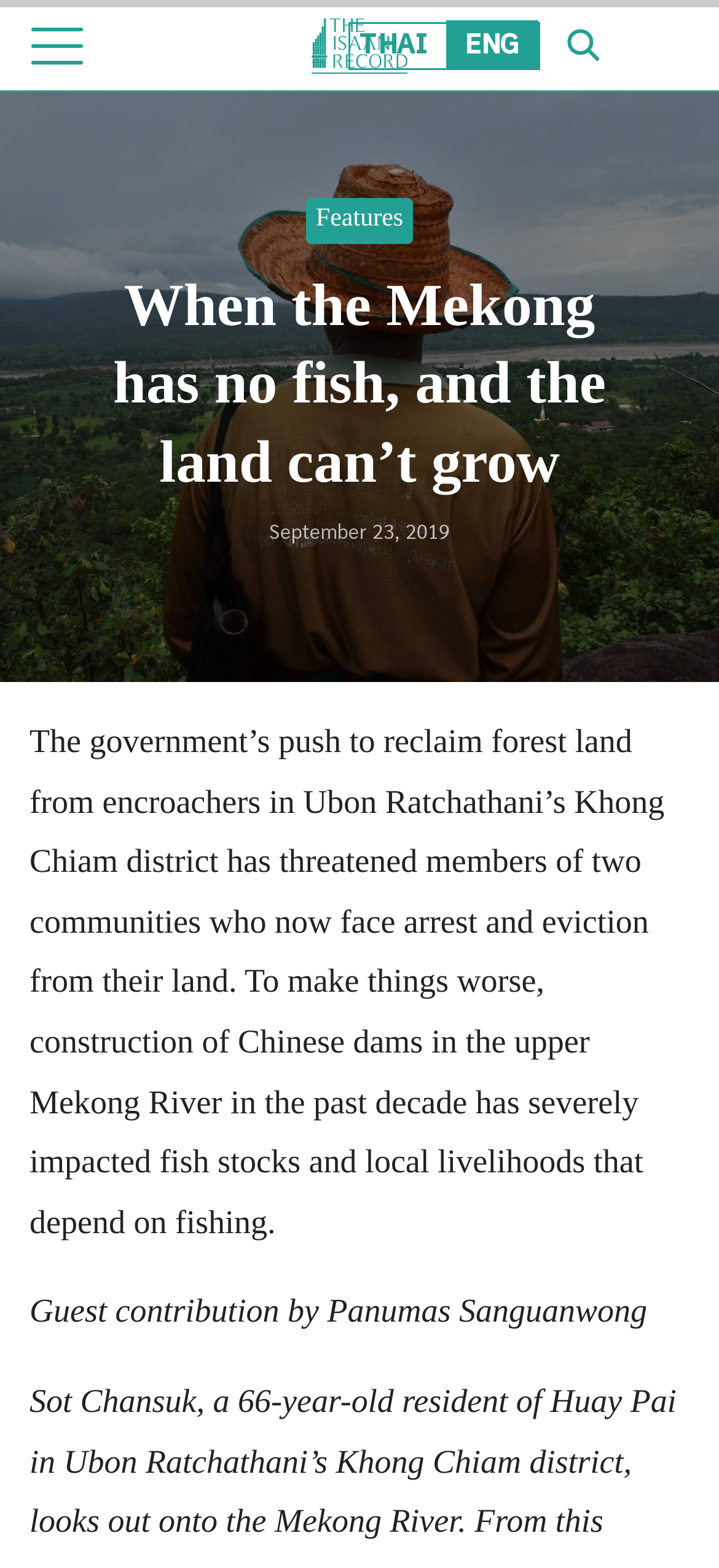Offer an extensive depiction of the webpage and its key elements.

The webpage appears to be a news article or blog post. At the top, there is a header section with a logo image of "The Isaan Record" on the left, followed by a link to the same website. To the right of the logo, there are two language options, "THAI" and "ENG", which are likely links to switch the language of the website. 

Below the header section, there is a search bar that spans almost the entire width of the page, with a label "Search for:" on the left. 

The main content of the webpage is divided into two sections. The top section has a heading "When the Mekong has no fish, and the land can’t grow" and a timestamp "September 23, 2019" on the right. 

The main article text is located below the heading, which describes the government's efforts to reclaim forest land from encroachers in Ubon Ratchathani's Khong Chiam district, and how it affects local communities. The article also mentions the impact of Chinese dams on fish stocks and local livelihoods. 

At the bottom of the article, there is a byline "Guest contribution by Panumas Sanguanwong".